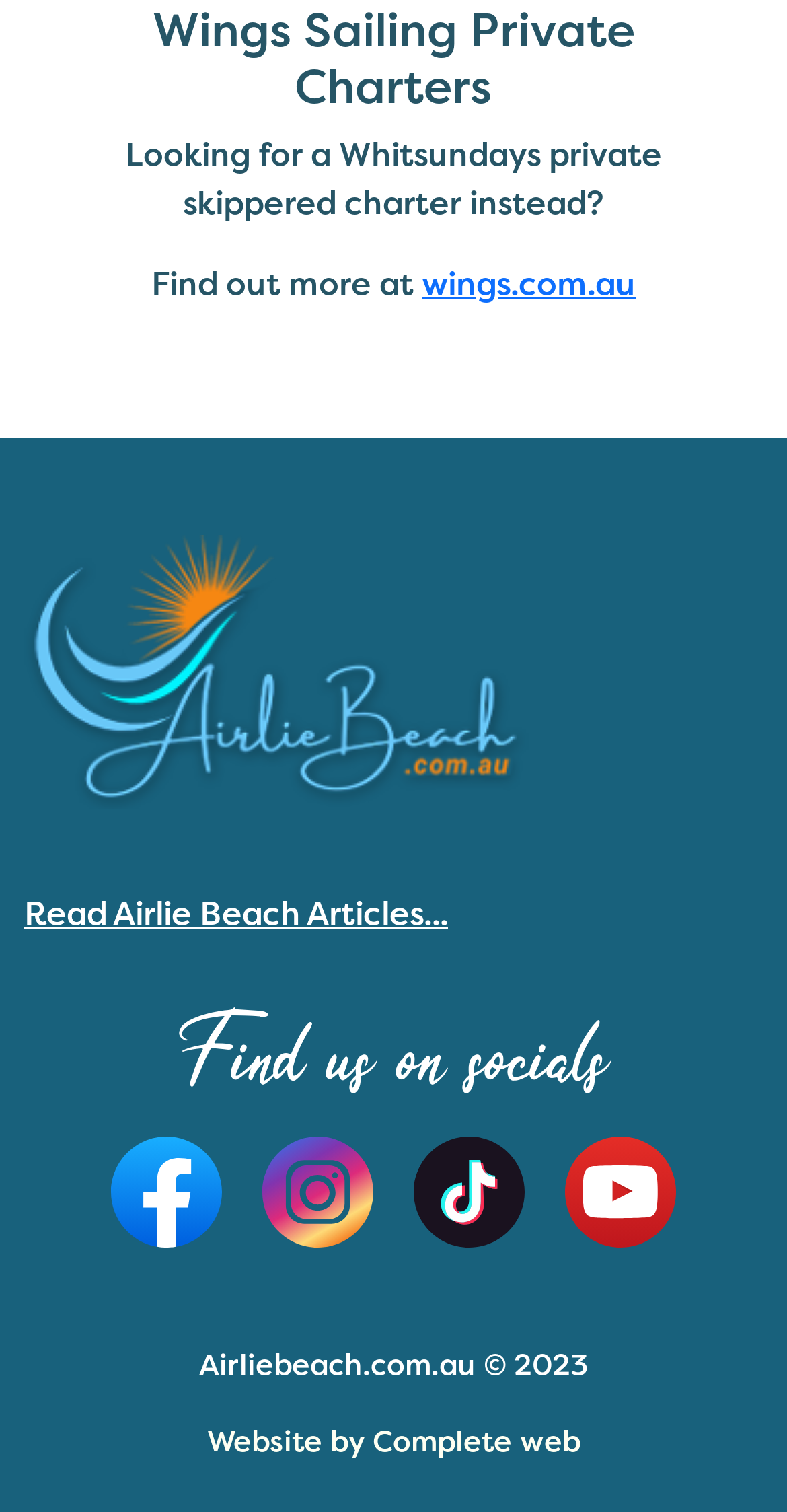Please specify the bounding box coordinates of the clickable region to carry out the following instruction: "Click on Wings Sailing Private Charters". The coordinates should be four float numbers between 0 and 1, in the format [left, top, right, bottom].

[0.123, 0.003, 0.877, 0.077]